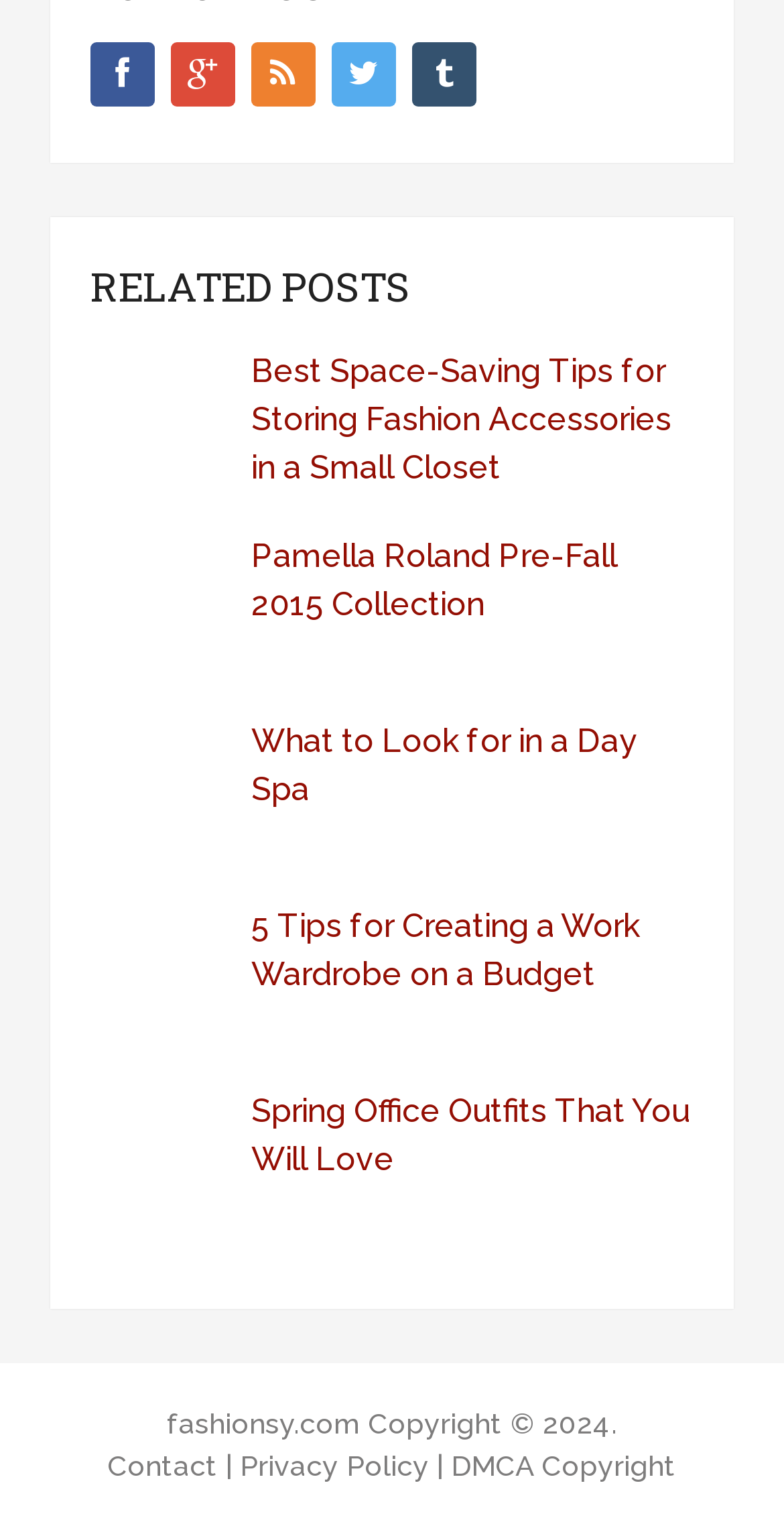Give a succinct answer to this question in a single word or phrase: 
What is the last related post?

Spring Office Outfits That You Will Love